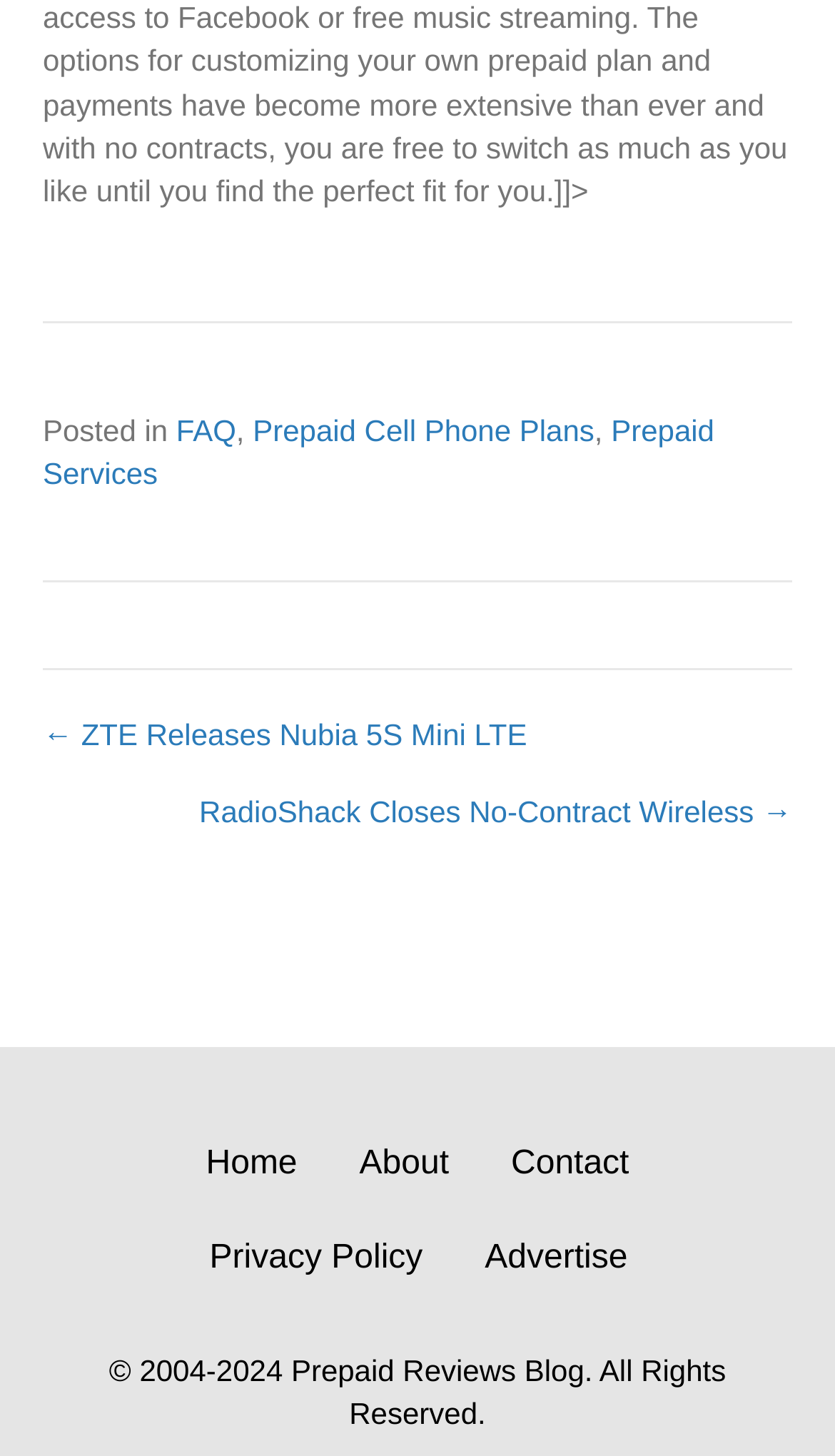Please determine the bounding box coordinates of the element's region to click in order to carry out the following instruction: "navigate to previous post". The coordinates should be four float numbers between 0 and 1, i.e., [left, top, right, bottom].

[0.051, 0.49, 0.631, 0.52]